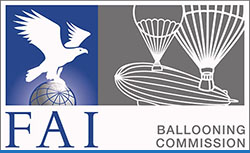Carefully observe the image and respond to the question with a detailed answer:
What is the text below the imagery?

Below the imagery, the text 'FAI' is prominently displayed in blue, with 'BALLOONING COMMISSION' inscribed in a clean, modern typeface, reinforcing the organization’s identity and focus on ballooning activities.